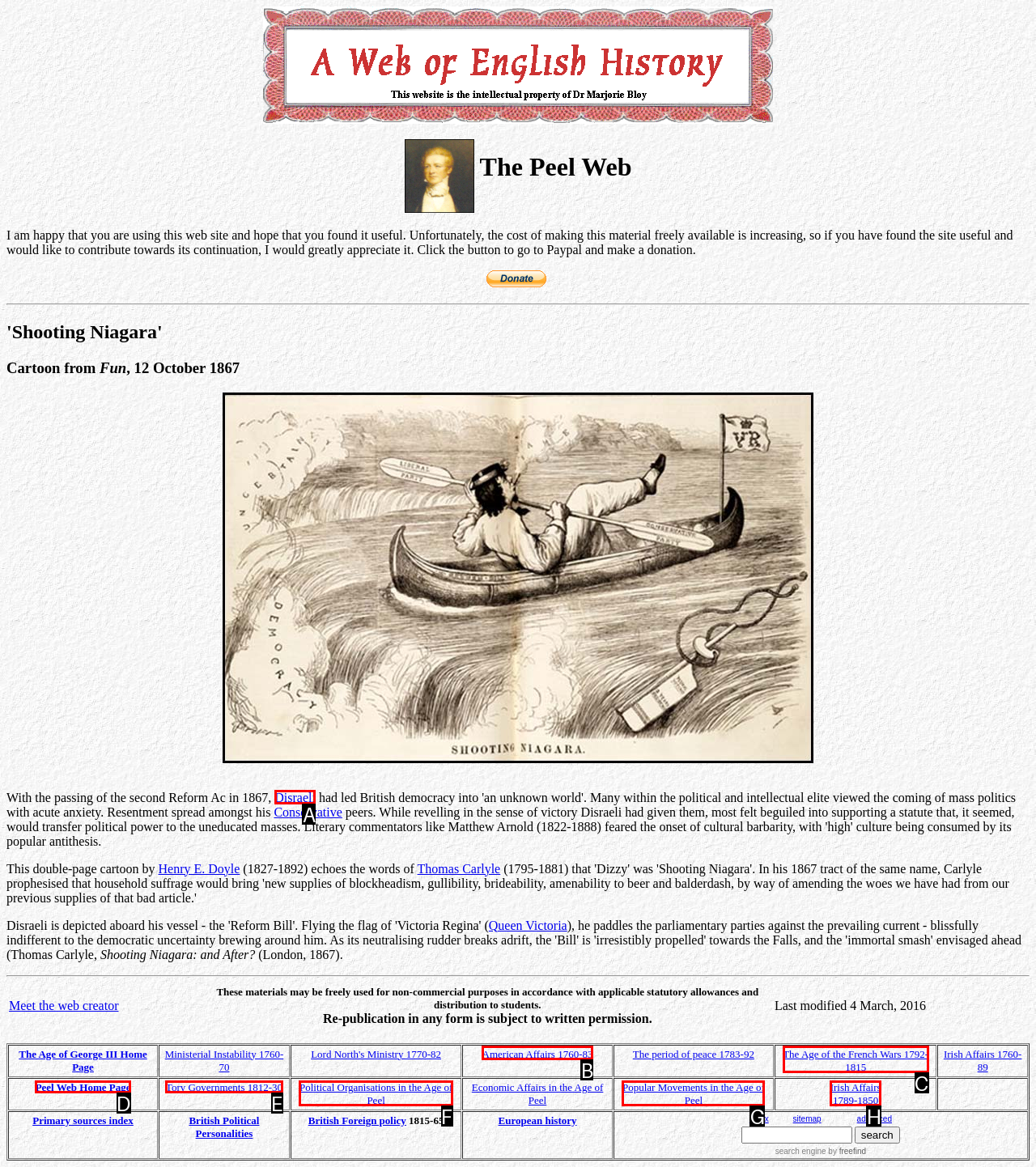Which HTML element matches the description: Disraeli the best? Answer directly with the letter of the chosen option.

A